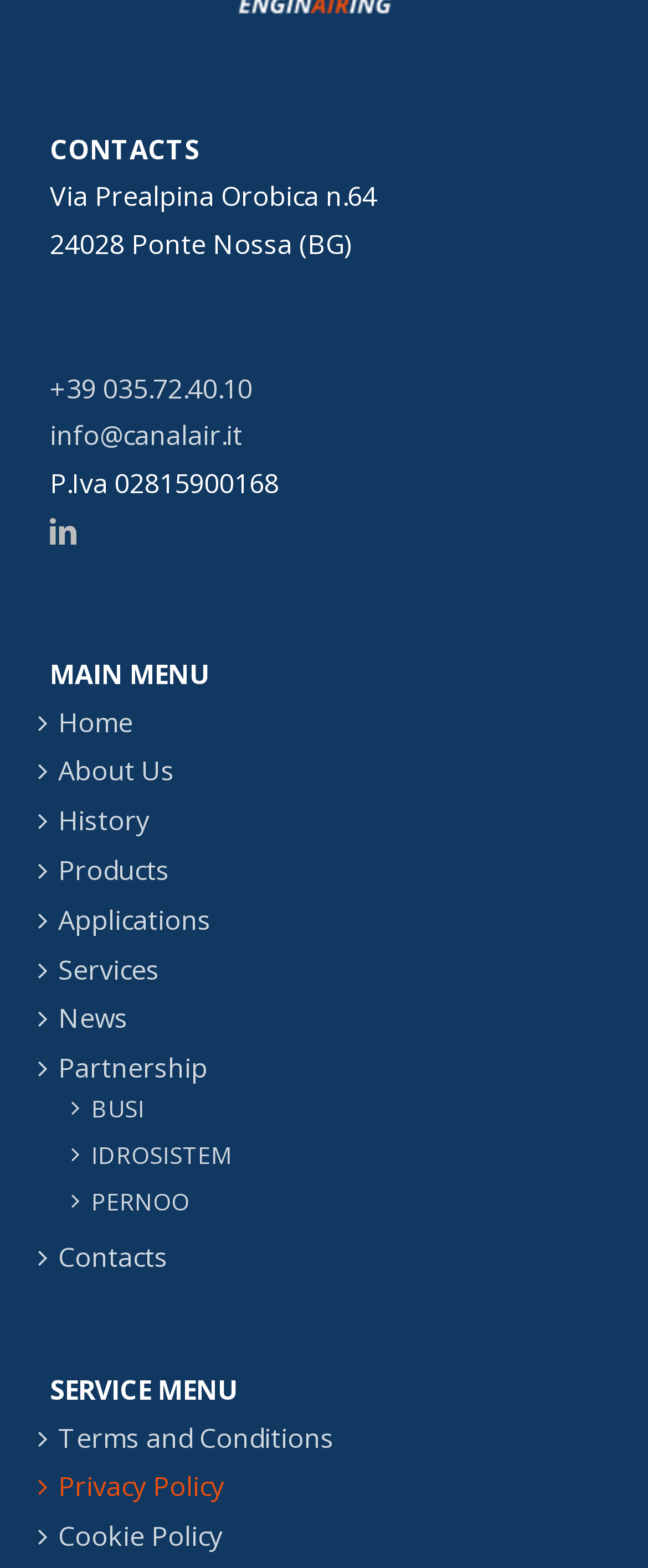Find the bounding box of the web element that fits this description: "Terms and Conditions".

[0.09, 0.902, 0.923, 0.932]